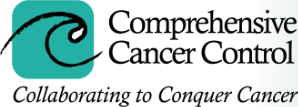Give a one-word or one-phrase response to the question:
What does the swirl in the logo symbolize?

Collaboration and dynamism